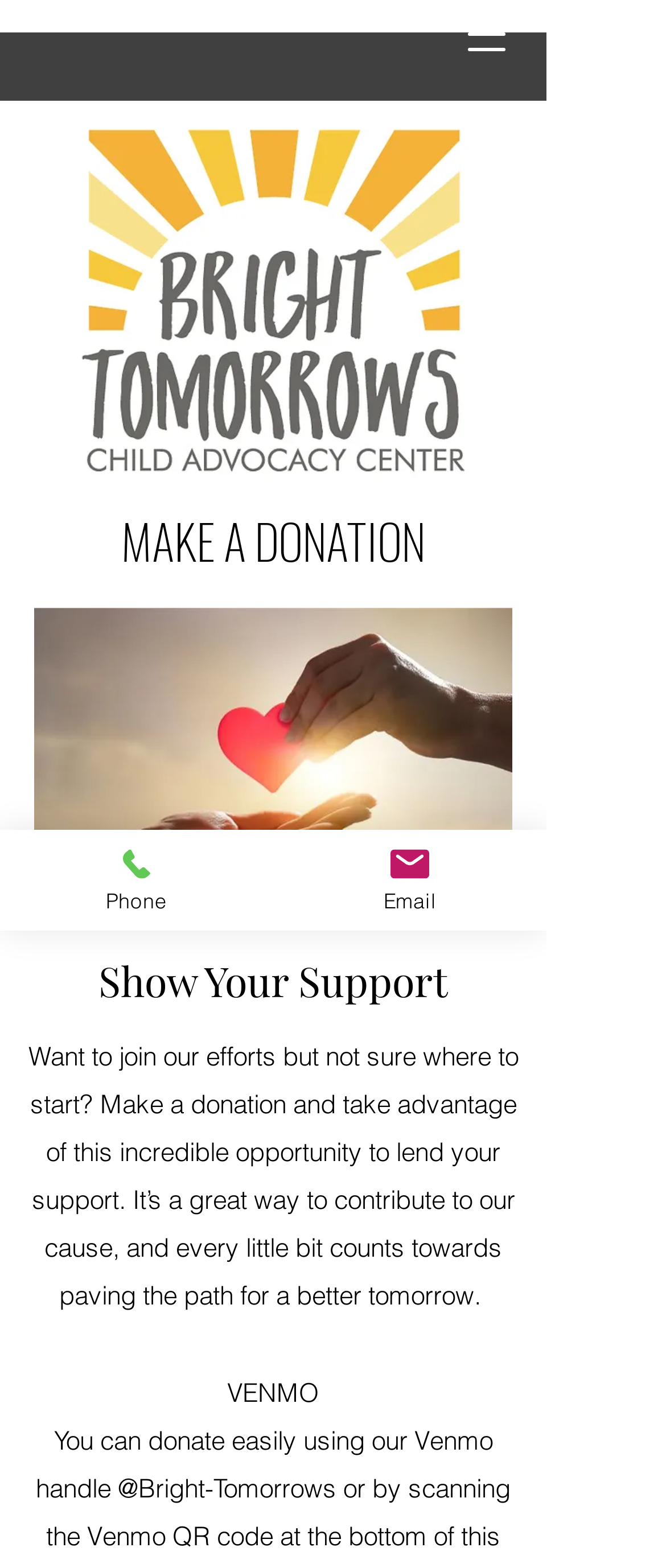Identify the bounding box for the element characterized by the following description: "aria-label="Open navigation menu"".

[0.679, 0.0, 0.782, 0.044]